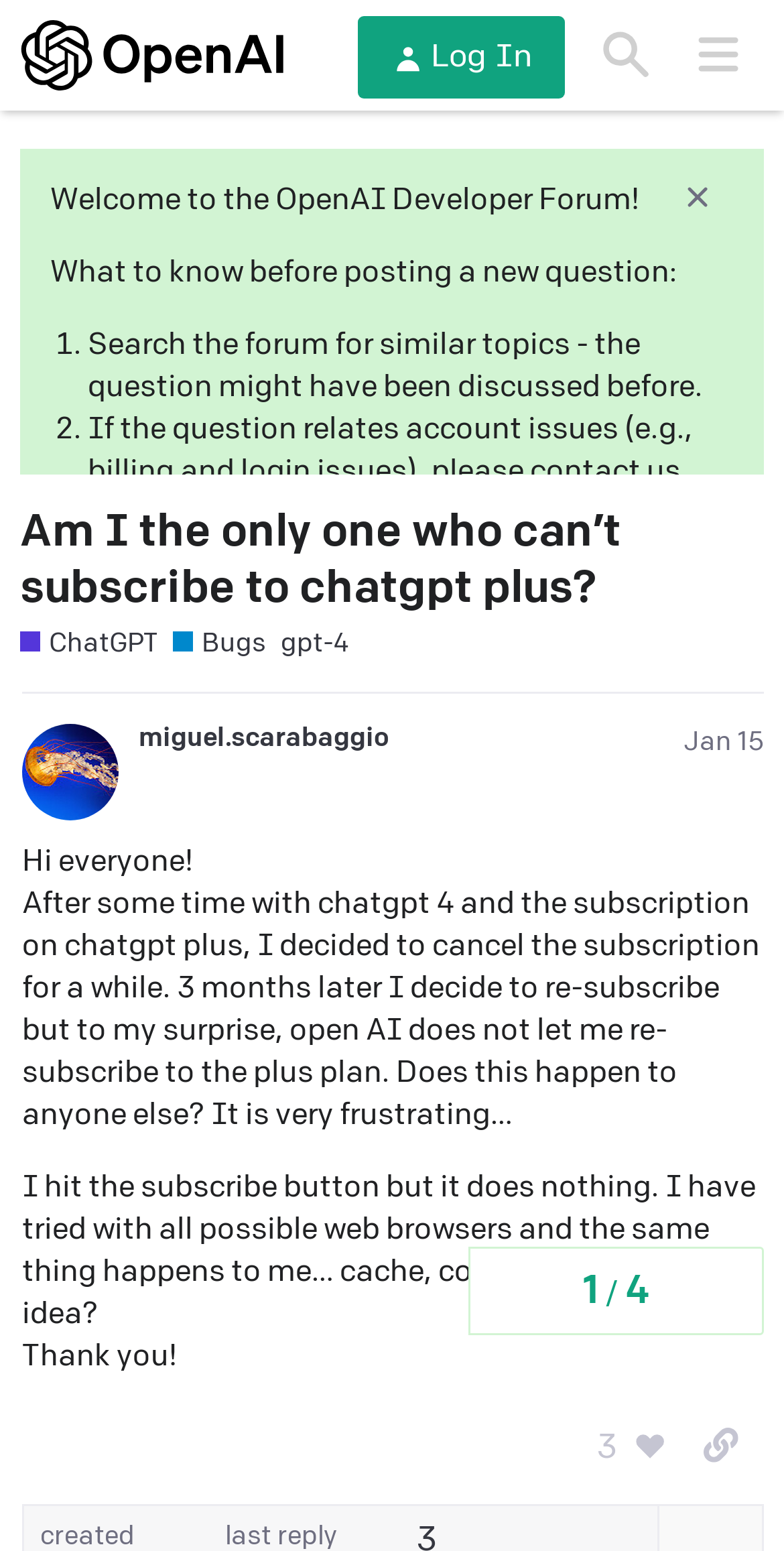Illustrate the webpage with a detailed description.

This webpage appears to be a forum discussion thread on the OpenAI Developer Forum. At the top, there is a header section with a logo and links to "Log In", "Search", and a menu button. Below this, there is a welcome message and a set of guidelines for posting on the forum.

The main content of the page is a discussion thread titled "Am I the only one who can't subscribe to chatgpt plus?" with a heading and links to "ChatGPT" and "Bugs" categories. The thread is started by a user named "miguel.scarabaggio" who posted a message on January 15. The message describes their experience with canceling and trying to re-subscribe to the ChatGPT Plus plan, but encountering an issue where the subscribe button does not work.

The post is followed by a series of buttons and links, including a "topic progress" navigation section, a "Tags" section with a link to "gpt-4", and a section showing the number of people who liked the post. There are also buttons to copy a link to the post to the clipboard and to view the likes.

Throughout the page, there are several images, including the OpenAI Developer Forum logo, icons for the "Log In", "Search", and menu buttons, and a generic image next to the "copy a link to this post to clipboard" button.